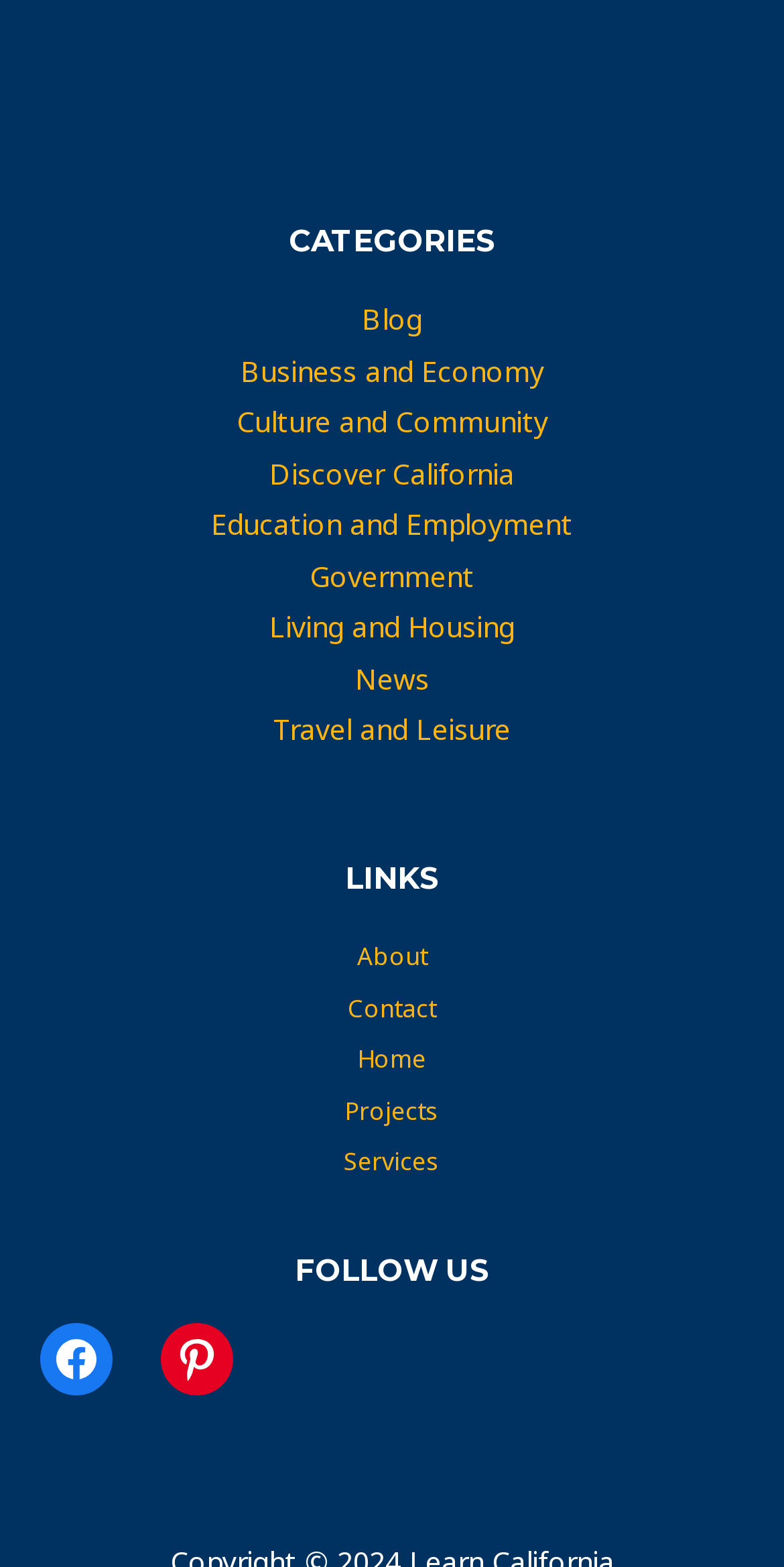Please respond to the question using a single word or phrase:
How many footer widgets are there?

3